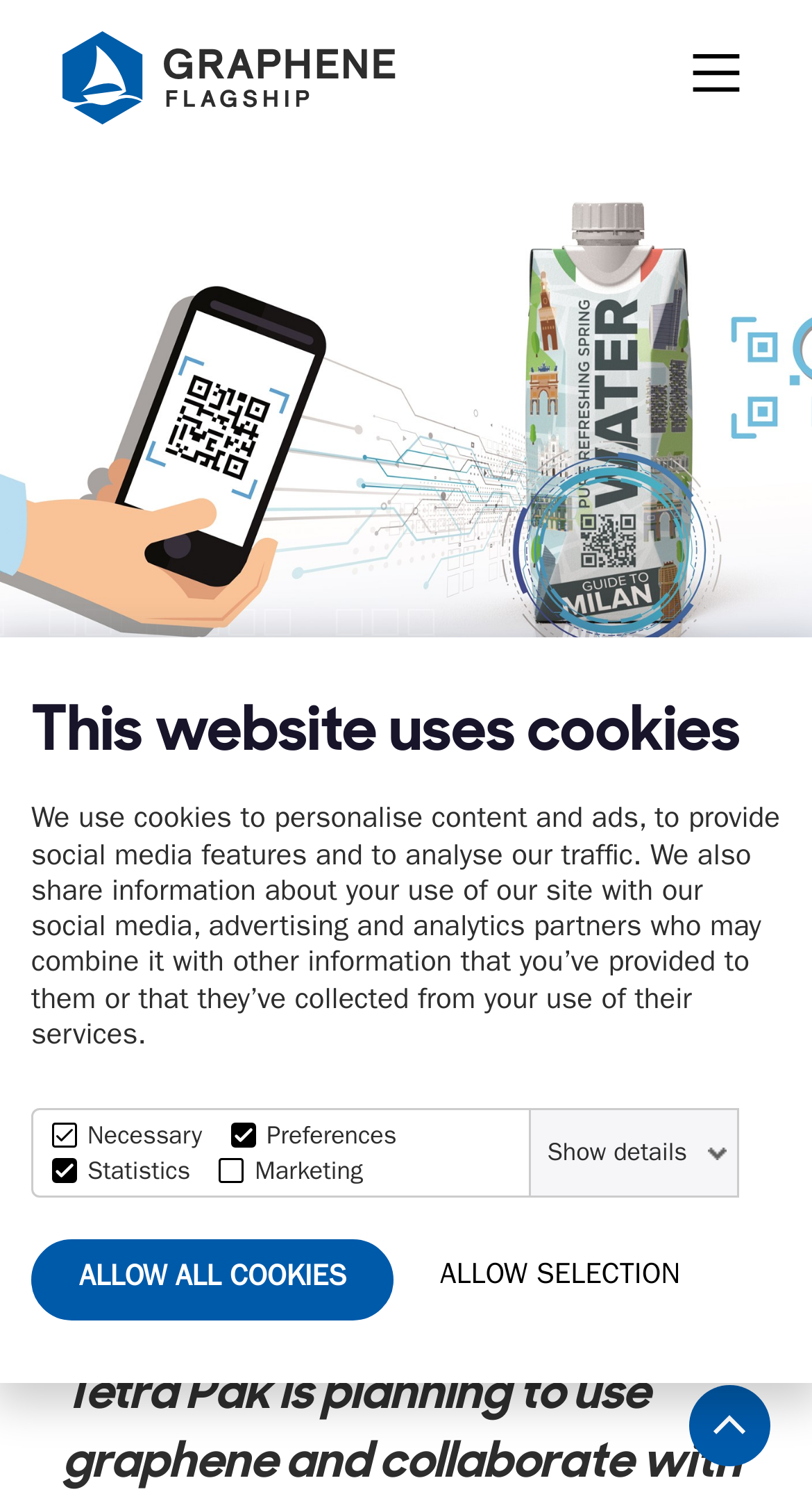What is the purpose of statistic cookies?
Carefully analyze the image and provide a thorough answer to the question.

By examining the section about cookies, specifically the description of statistic cookies, we can determine that the purpose of statistic cookies is to understand how visitors interact with websites by collecting and reporting information anonymously.